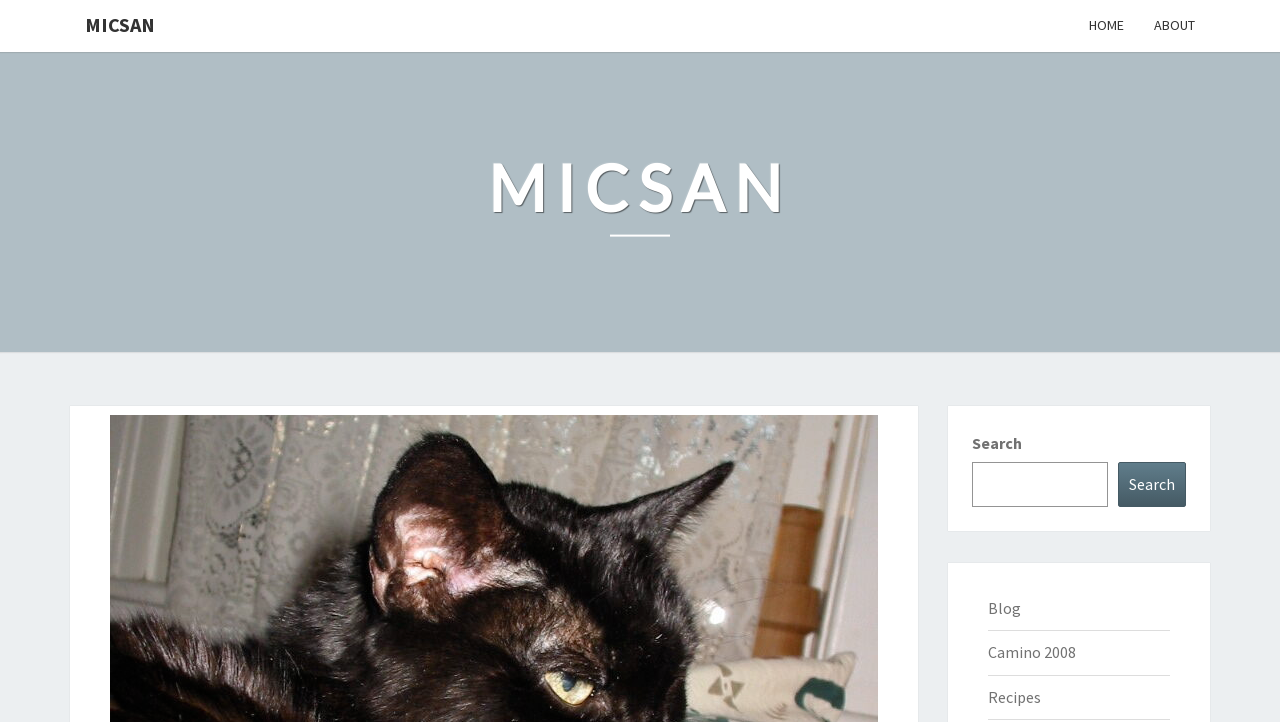What is the function of the button at [0.873, 0.64, 0.927, 0.702]?
Relying on the image, give a concise answer in one word or a brief phrase.

Search